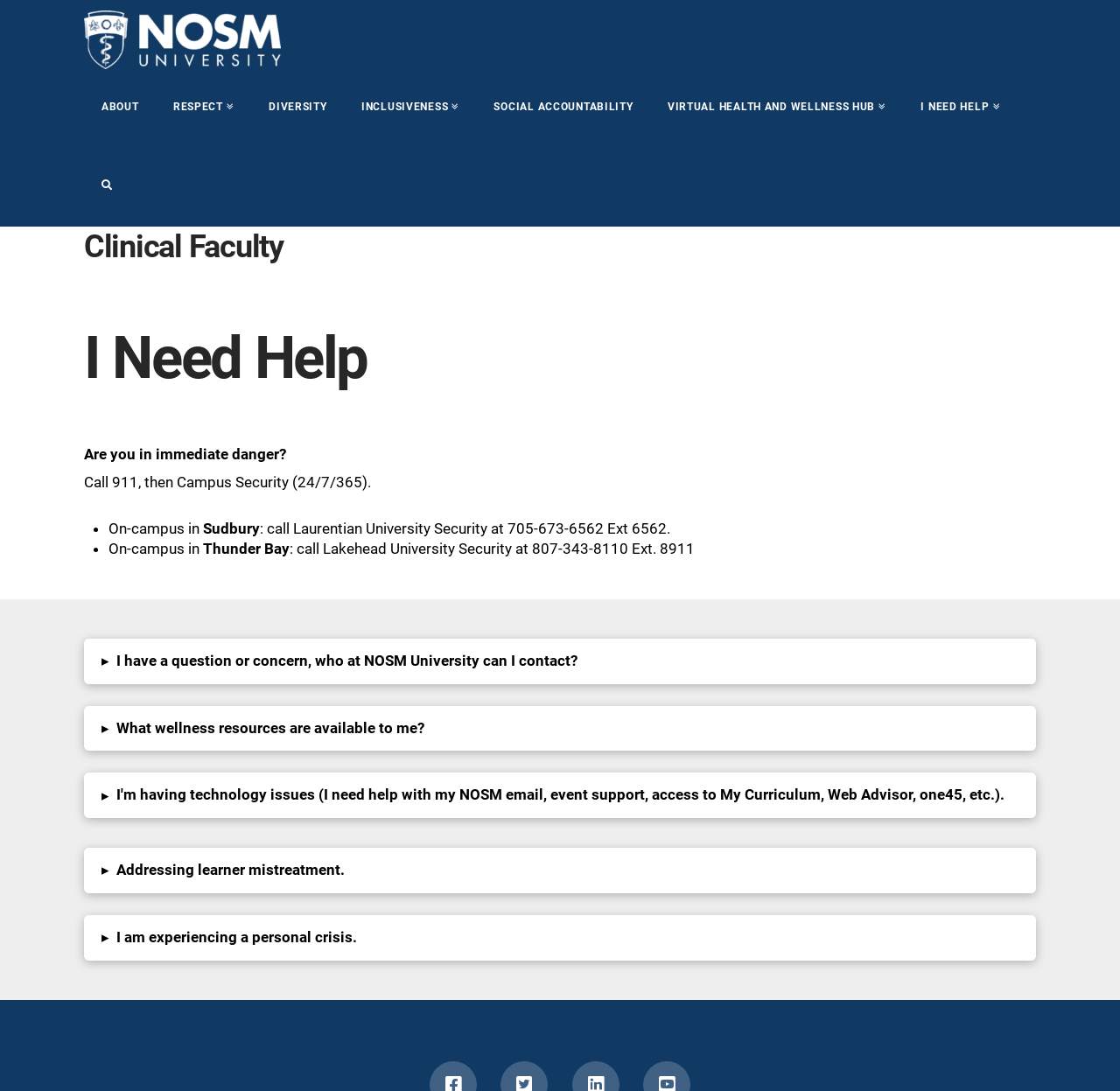What is the second option under the second tablist?
Provide an in-depth and detailed explanation in response to the question.

I examined the webpage and found that the second tablist contains two tabs. The second option under this tablist is 'I am experiencing a personal crisis', which is a tab element located under the second tablist section.